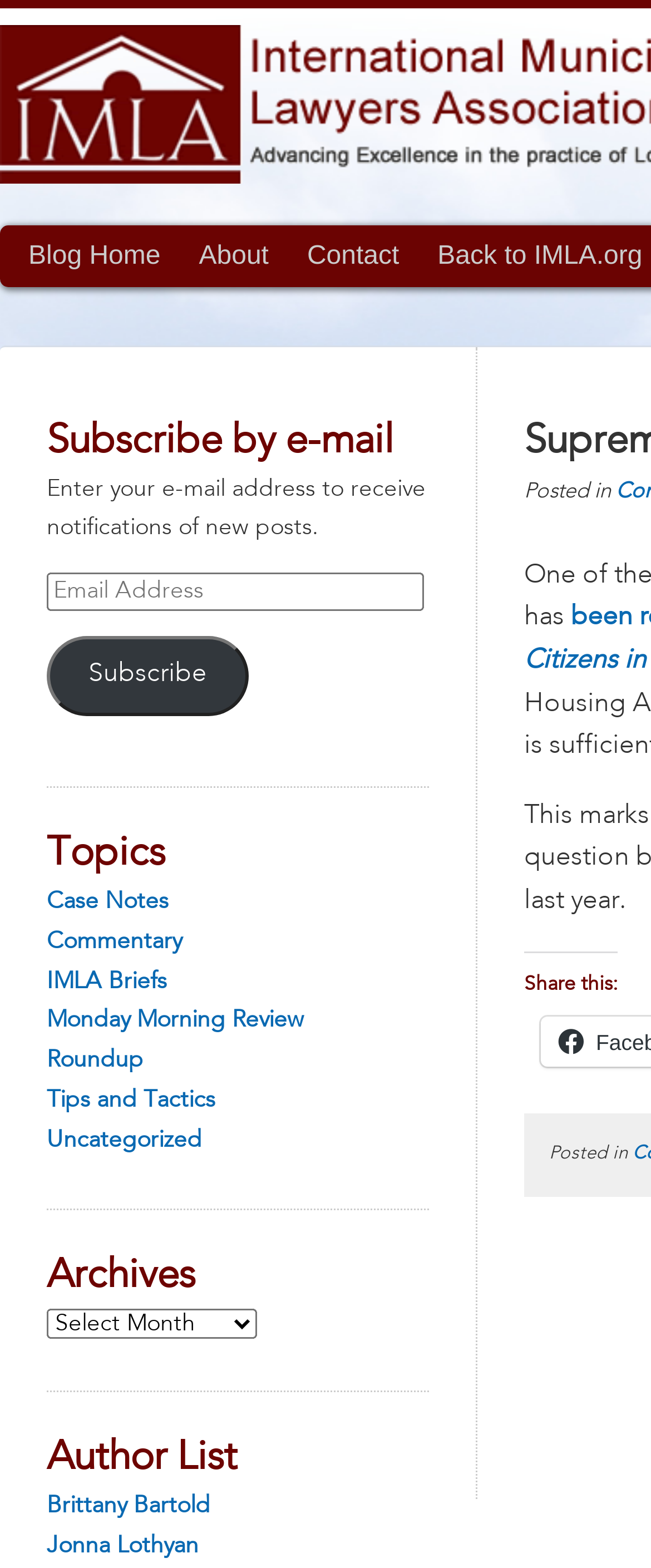Determine the bounding box coordinates for the element that should be clicked to follow this instruction: "Select Archives". The coordinates should be given as four float numbers between 0 and 1, in the format [left, top, right, bottom].

[0.072, 0.834, 0.395, 0.853]